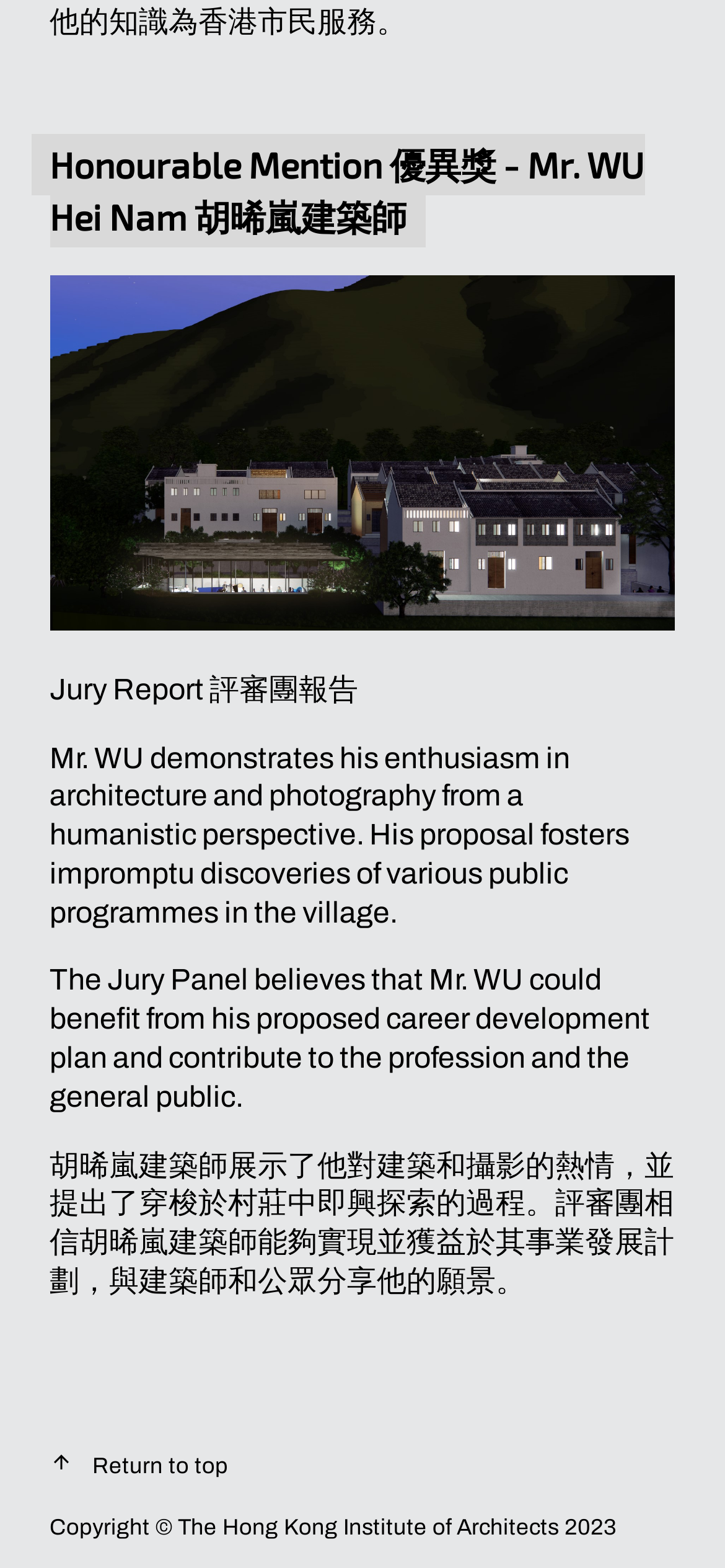What is the purpose of Mr. WU's career development plan? Look at the image and give a one-word or short phrase answer.

To contribute to the profession and the general public